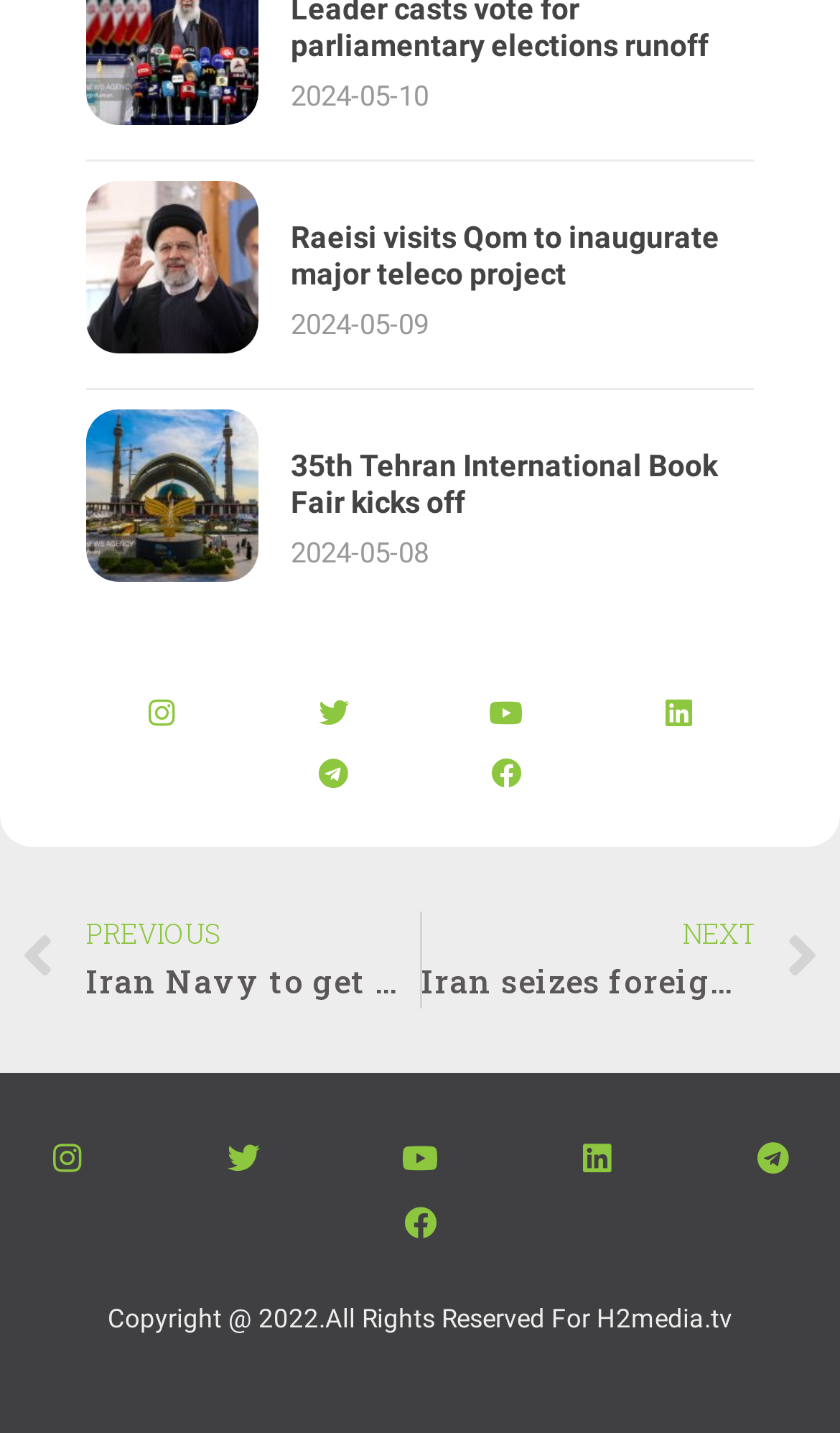What is the purpose of the 'Prev' and 'Next' links?
Please ensure your answer is as detailed and informative as possible.

I analyzed the 'Prev' and 'Next' links and found that they are used to navigate between news articles. The 'Prev' link points to the previous news article, and the 'Next' link points to the next news article.